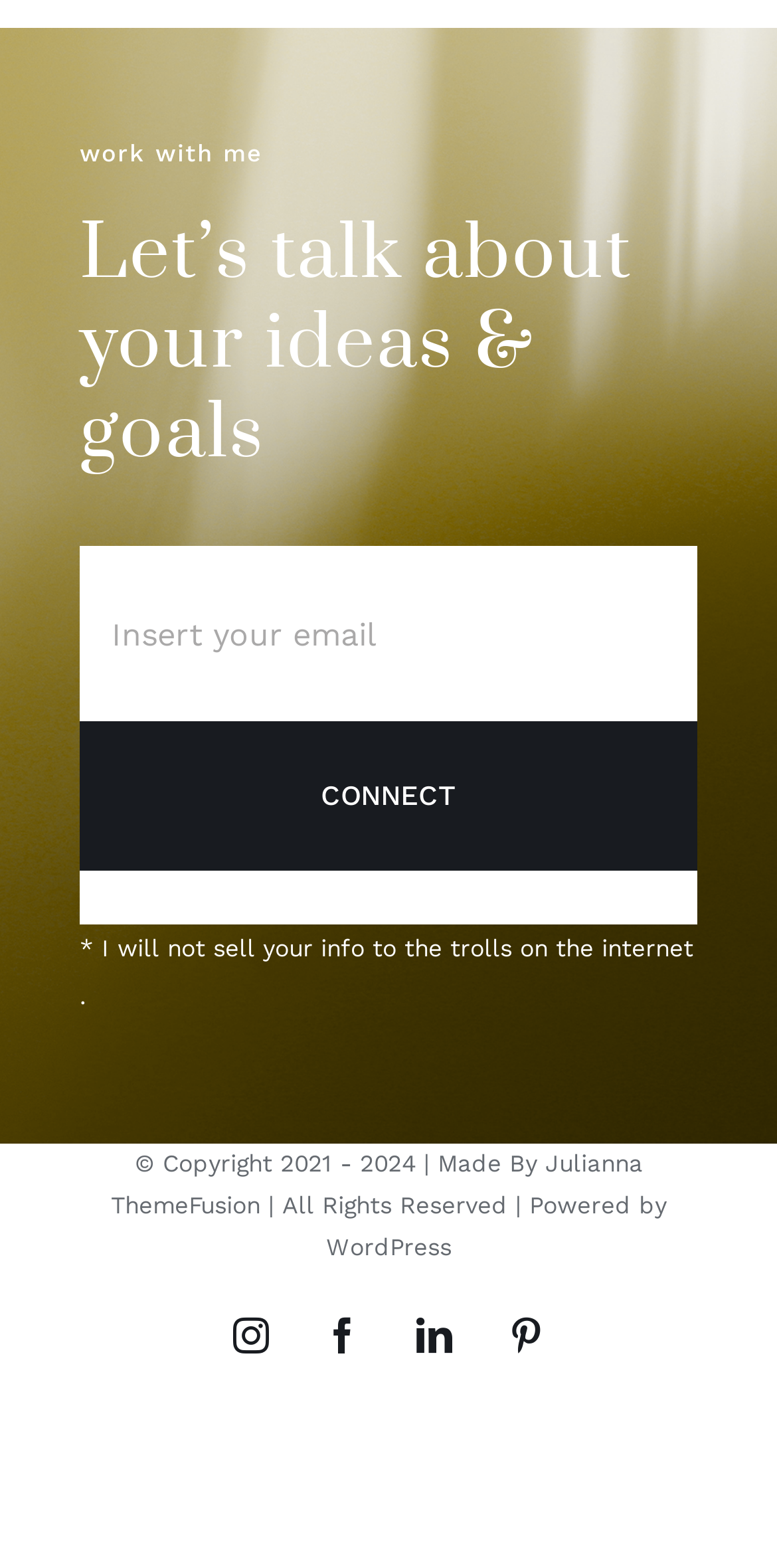Determine the bounding box coordinates of the UI element described by: "Pinterest".

[0.631, 0.829, 0.723, 0.875]